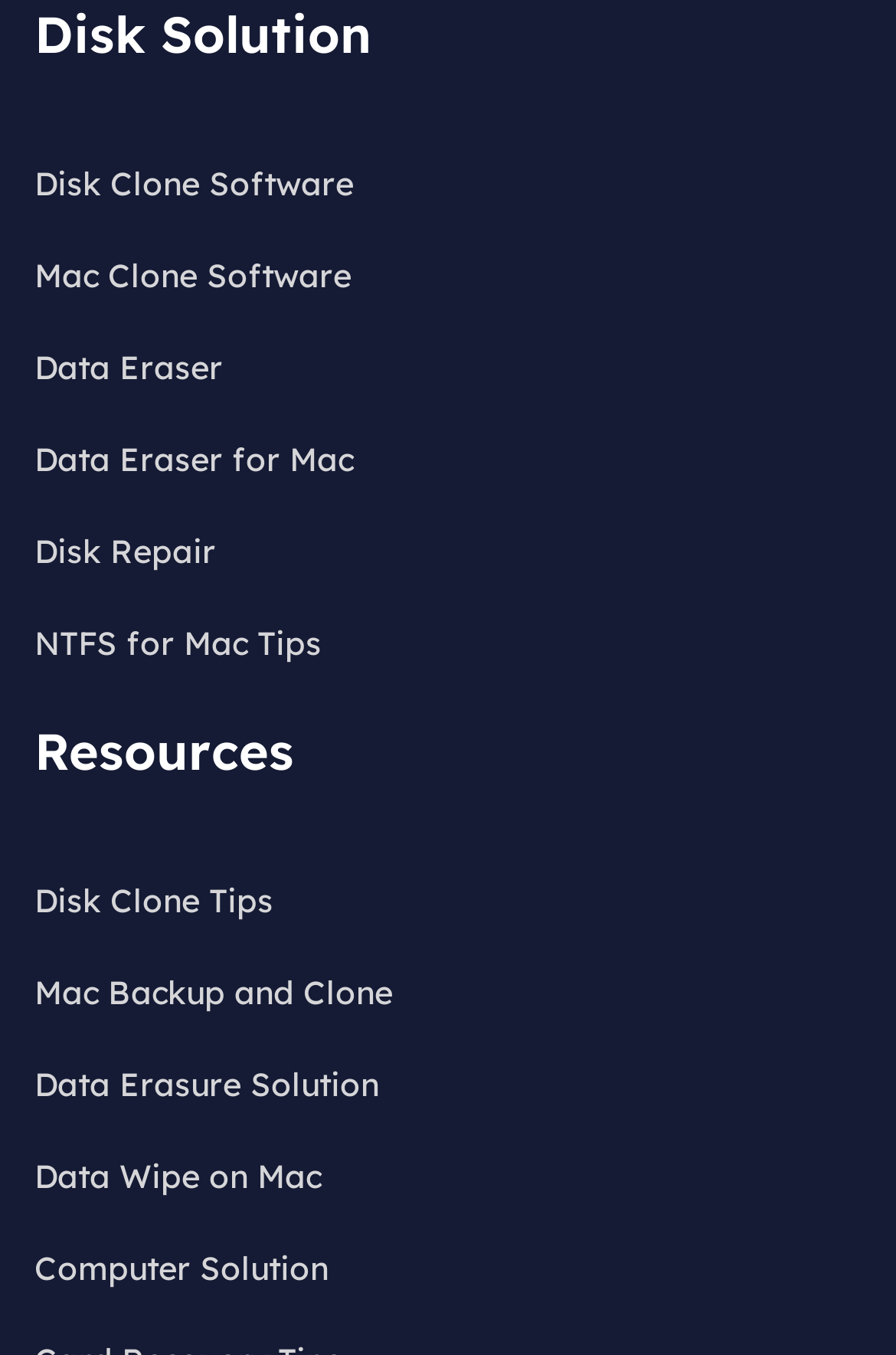Are there any resources available on the webpage?
Offer a detailed and full explanation in response to the question.

I found the link 'Resources' on the webpage, which suggests that there are resources available, although the specific type of resources is not mentioned.